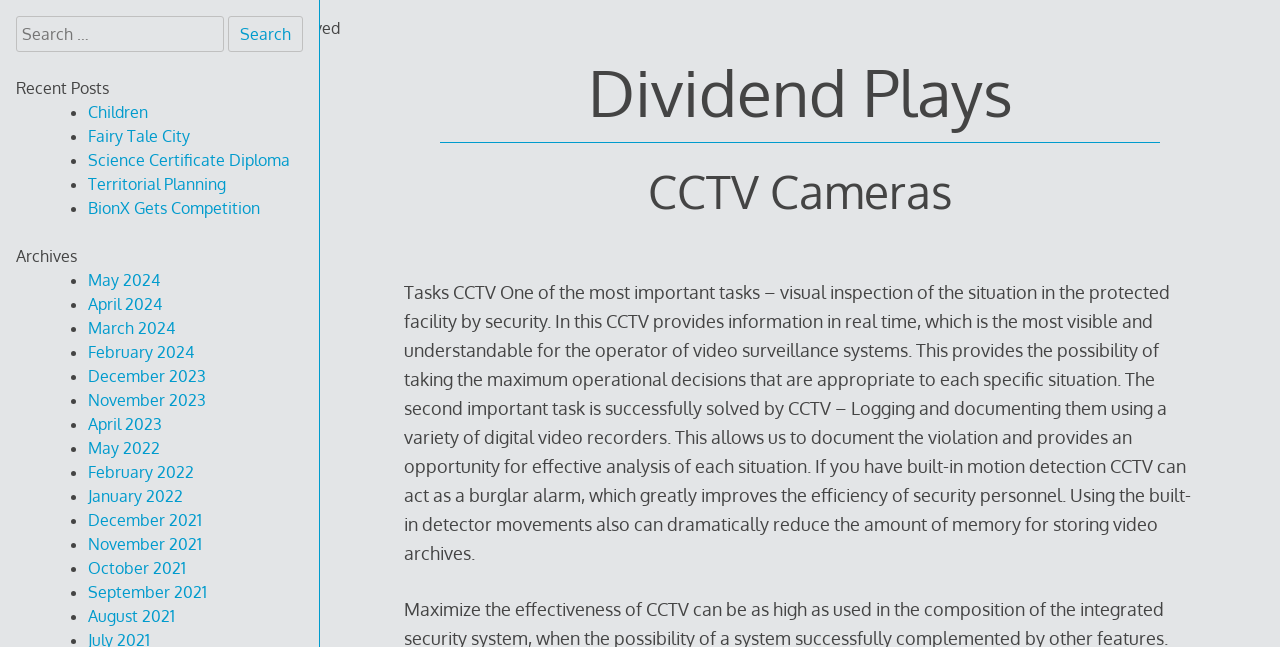Extract the bounding box for the UI element that matches this description: "March 2024".

[0.069, 0.491, 0.137, 0.522]